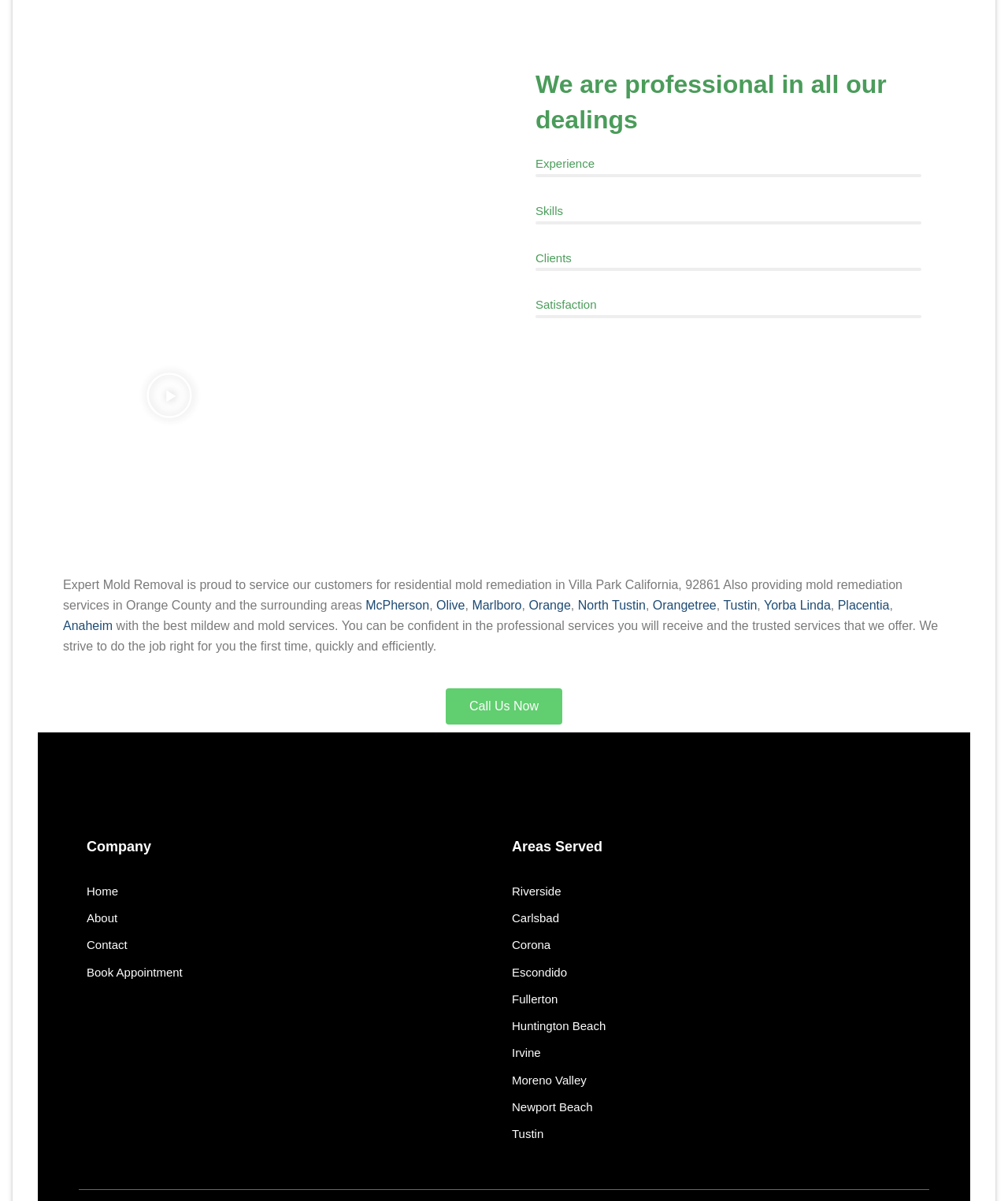Could you find the bounding box coordinates of the clickable area to complete this instruction: "Go to Home page"?

[0.086, 0.734, 0.281, 0.75]